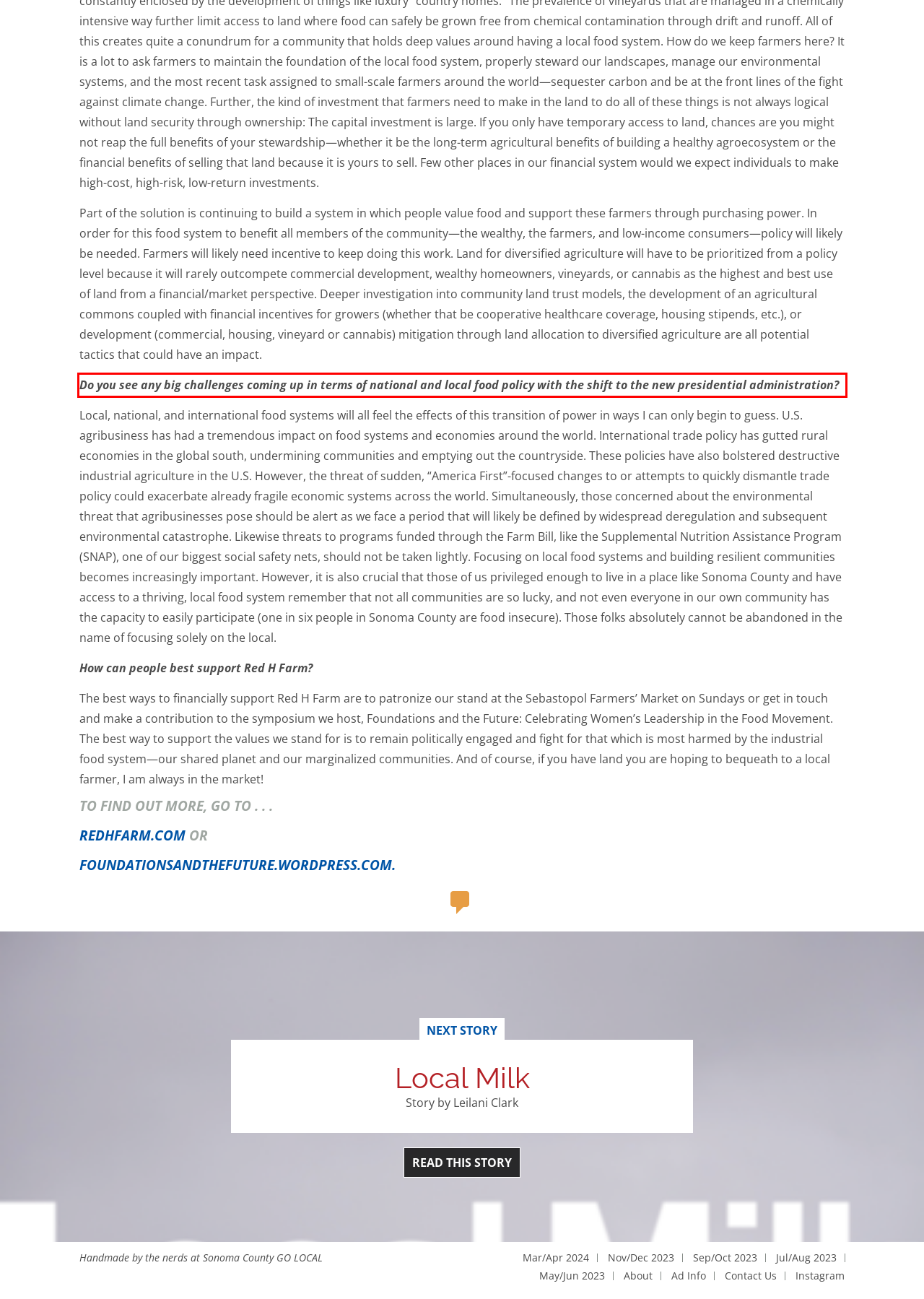Look at the screenshot of the webpage, locate the red rectangle bounding box, and generate the text content that it contains.

Do you see any big challenges coming up in terms of national and local food policy with the shift to the new presidential administration?